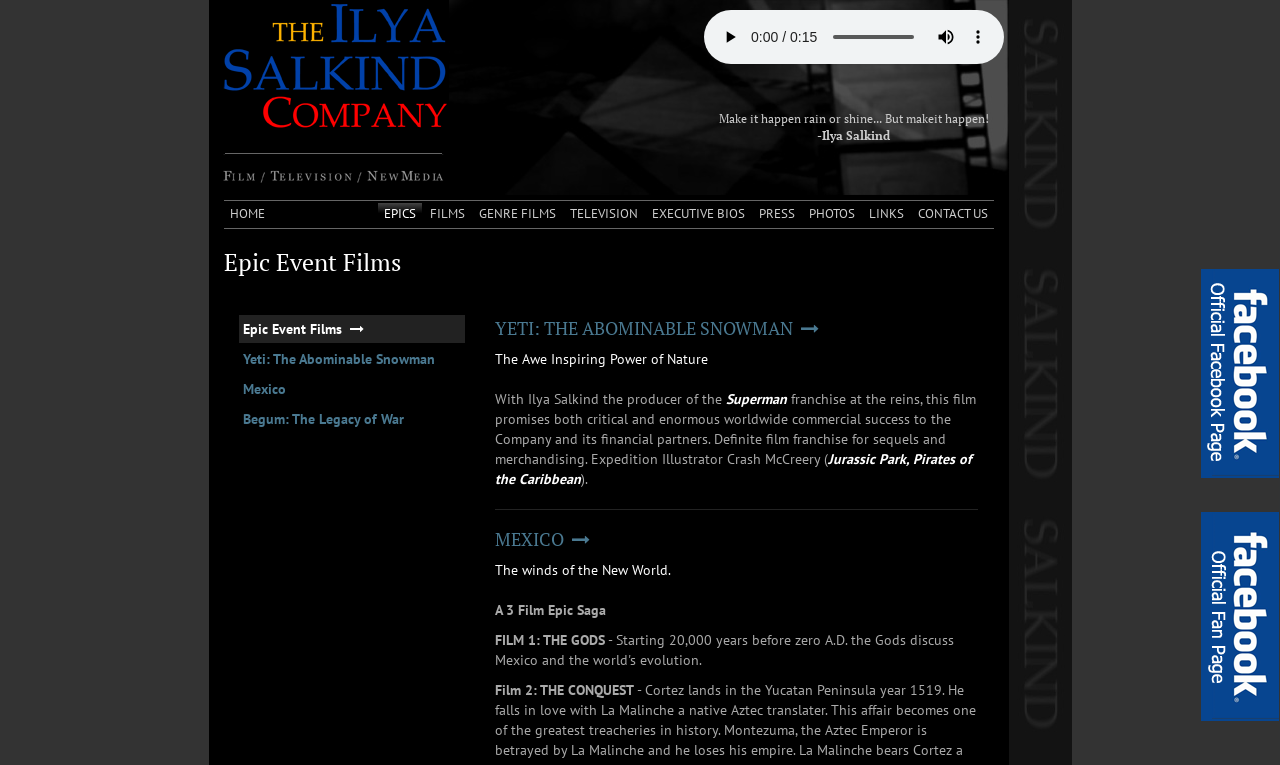Determine the bounding box coordinates for the region that must be clicked to execute the following instruction: "View EPICS".

[0.295, 0.265, 0.329, 0.295]